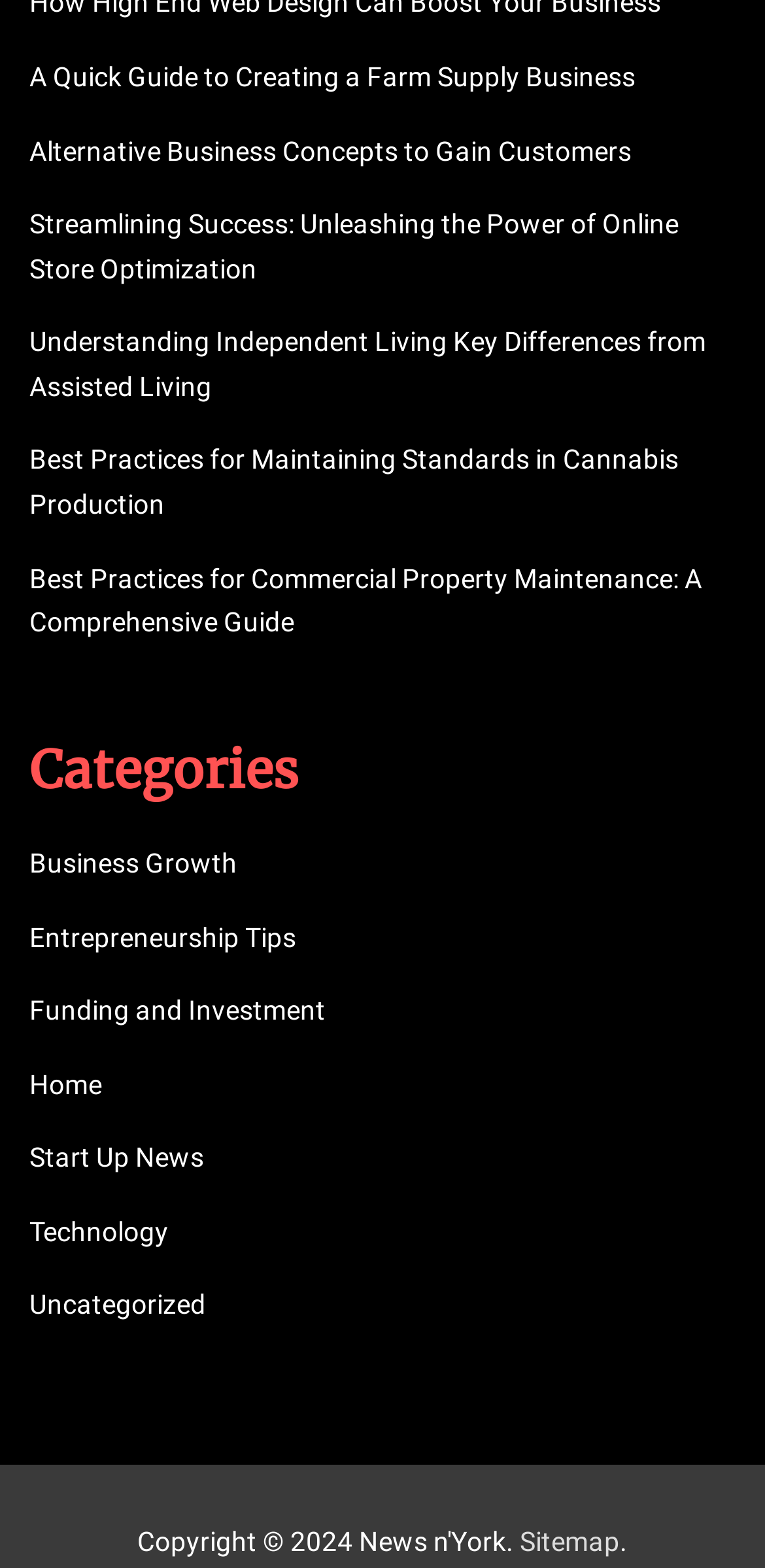What is the text of the copyright statement?
Look at the image and construct a detailed response to the question.

I found the StaticText element with the text 'Copyright © 2024' at the bottom of the webpage. This is the copyright statement.